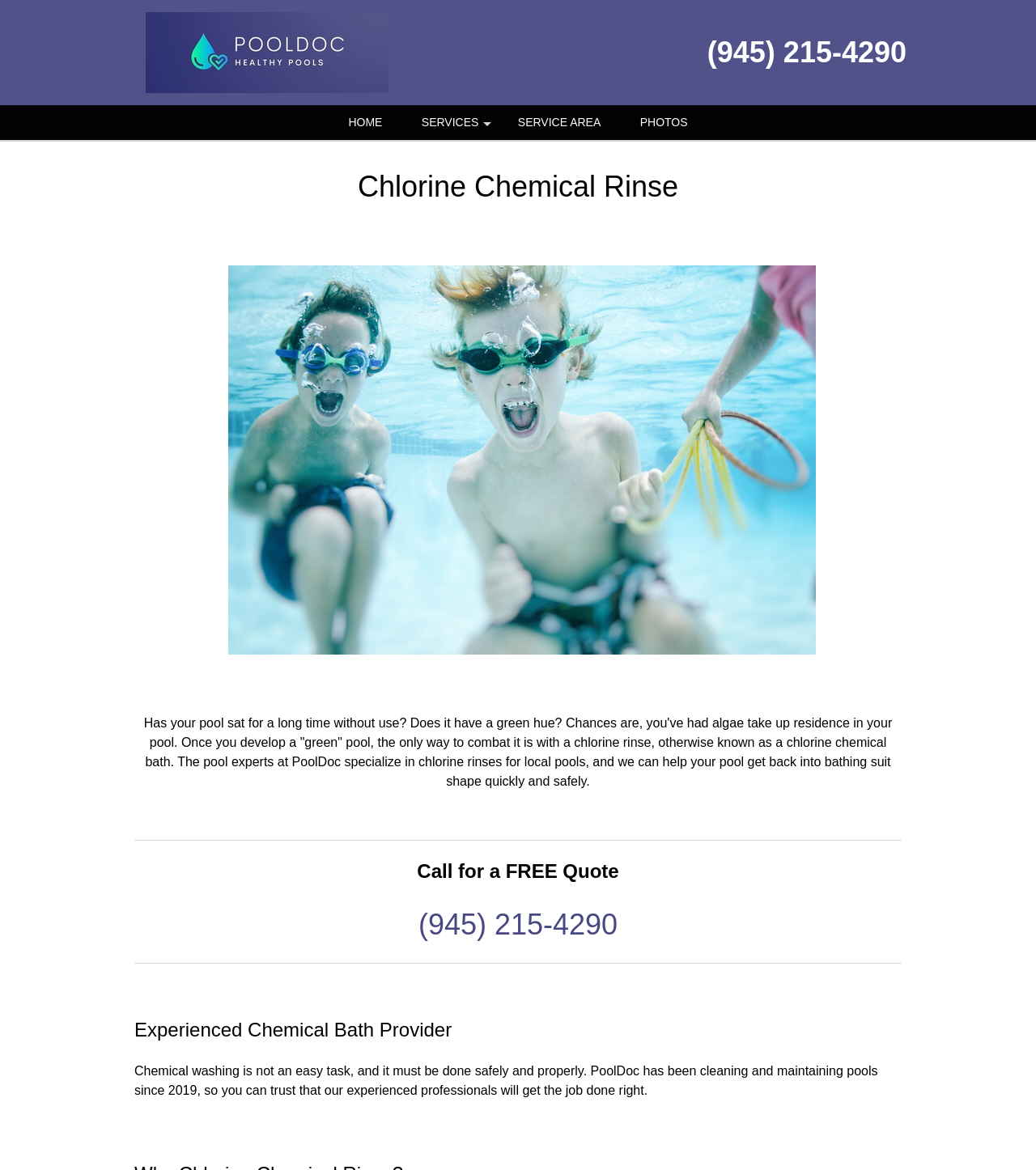What is the current state of the 'SERVICES' menu?
Please use the visual content to give a single word or phrase answer.

Not expanded